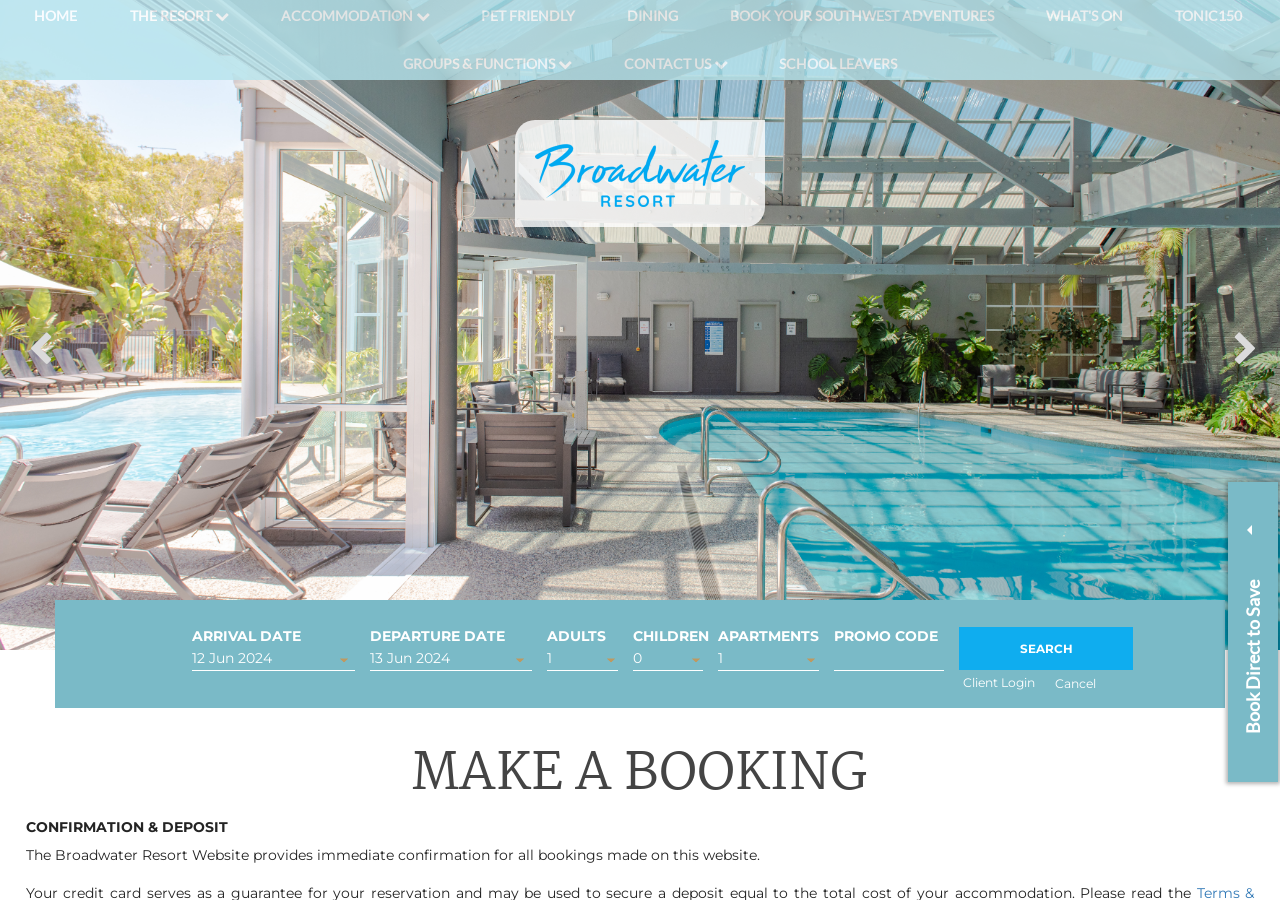Provide the bounding box coordinates of the section that needs to be clicked to accomplish the following instruction: "Select accommodation type."

[0.561, 0.697, 0.64, 0.717]